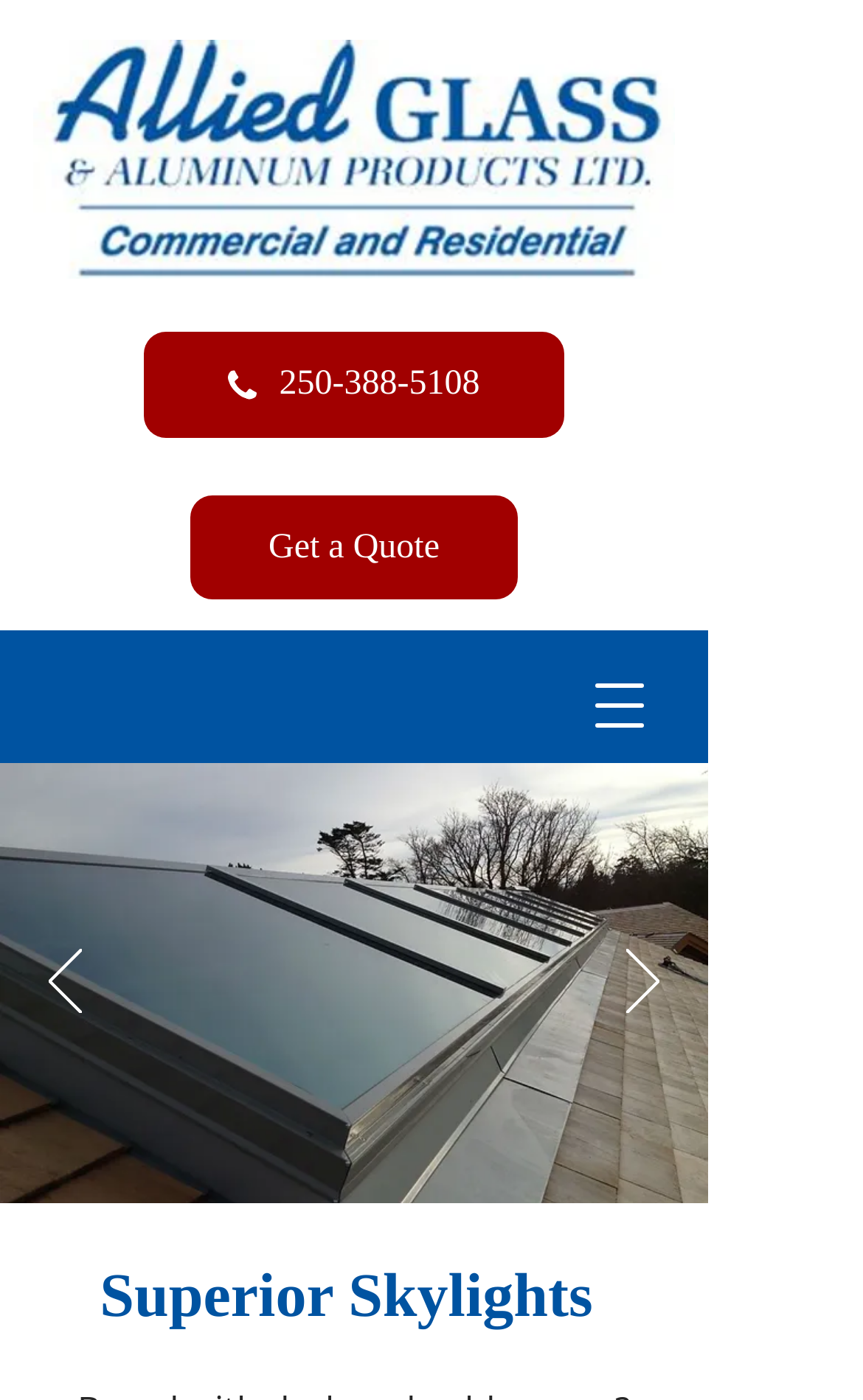Identify the bounding box for the element characterized by the following description: "aria-label="Previous"".

[0.056, 0.678, 0.095, 0.729]